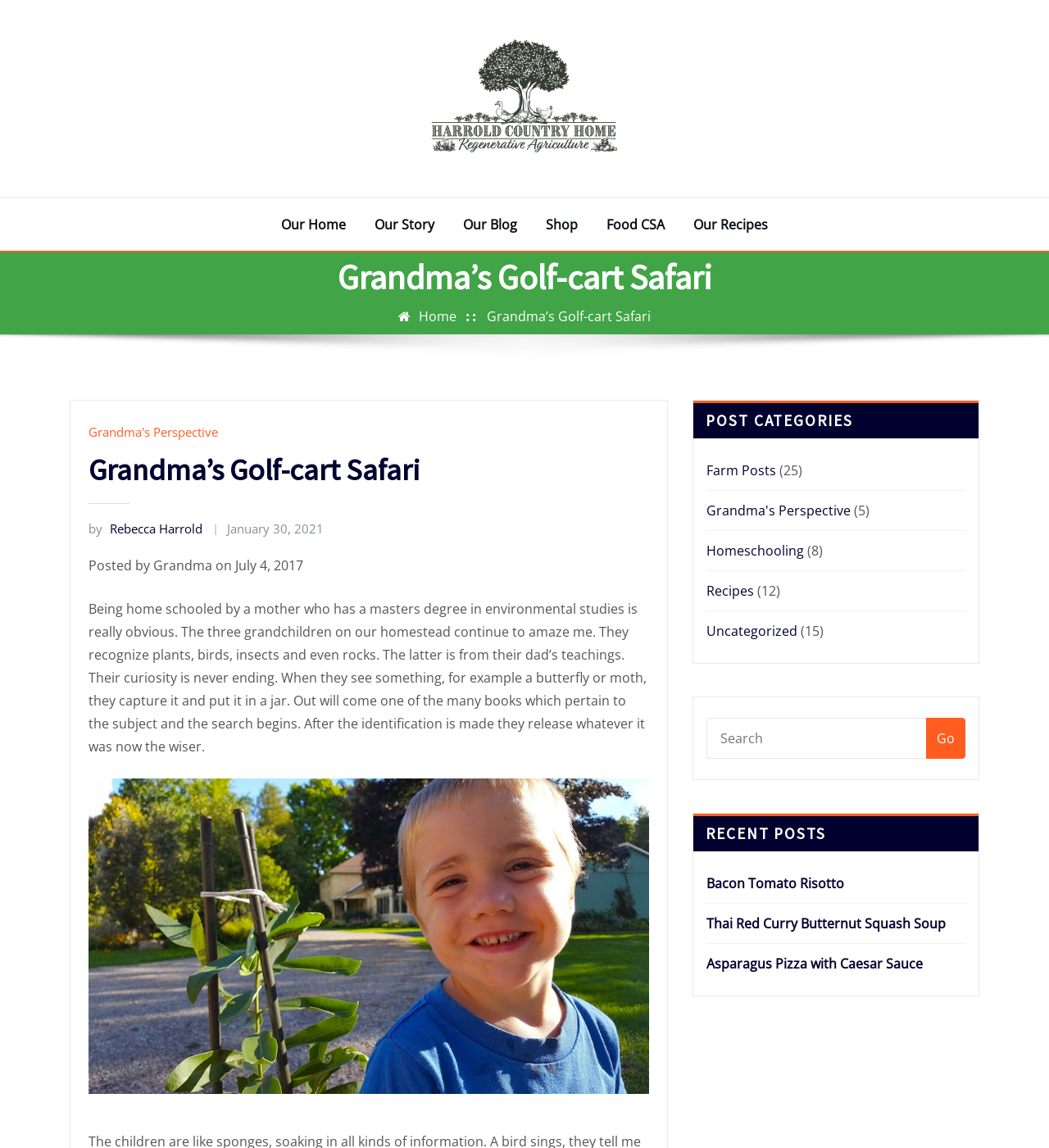Who is the author of the blog post?
Answer briefly with a single word or phrase based on the image.

Grandma